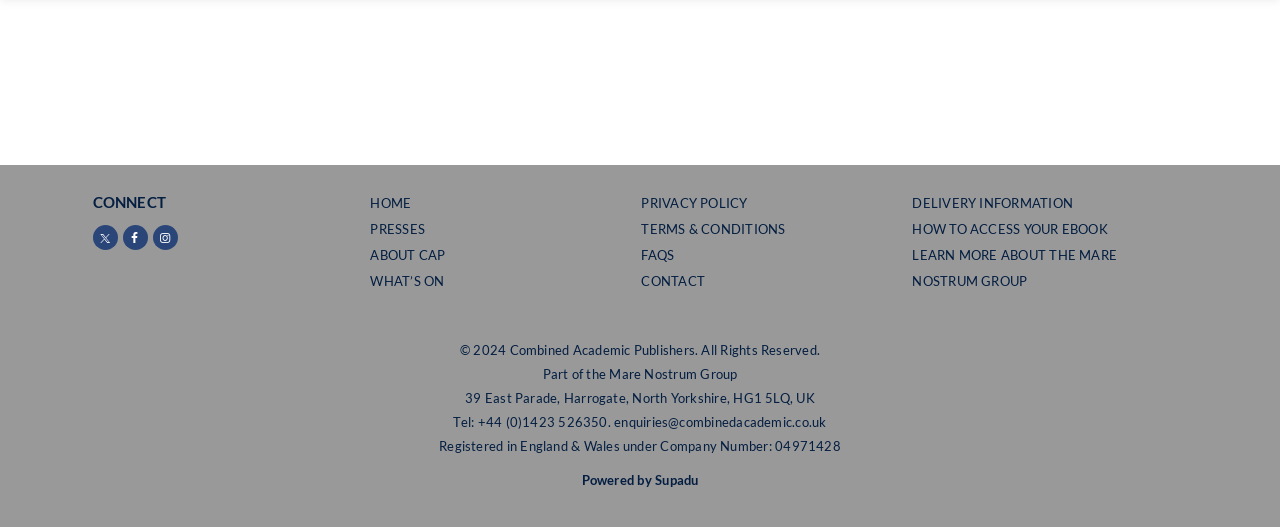Please specify the bounding box coordinates of the clickable region necessary for completing the following instruction: "Click on the FAQS link". The coordinates must consist of four float numbers between 0 and 1, i.e., [left, top, right, bottom].

[0.501, 0.459, 0.713, 0.508]